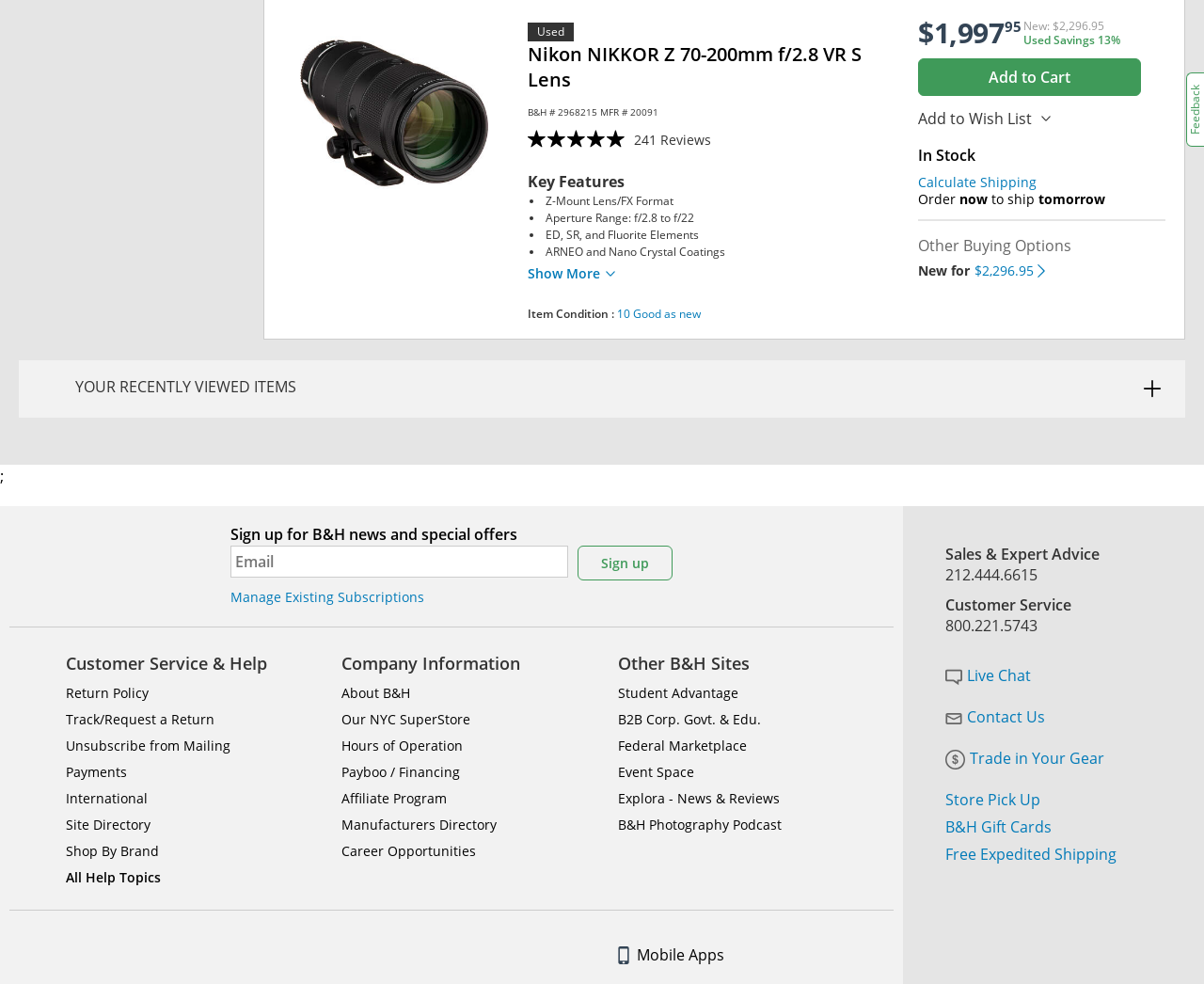Bounding box coordinates are specified in the format (top-left x, top-left y, bottom-right x, bottom-right y). All values are floating point numbers bounded between 0 and 1. Please provide the bounding box coordinate of the region this sentence describes: Search

None